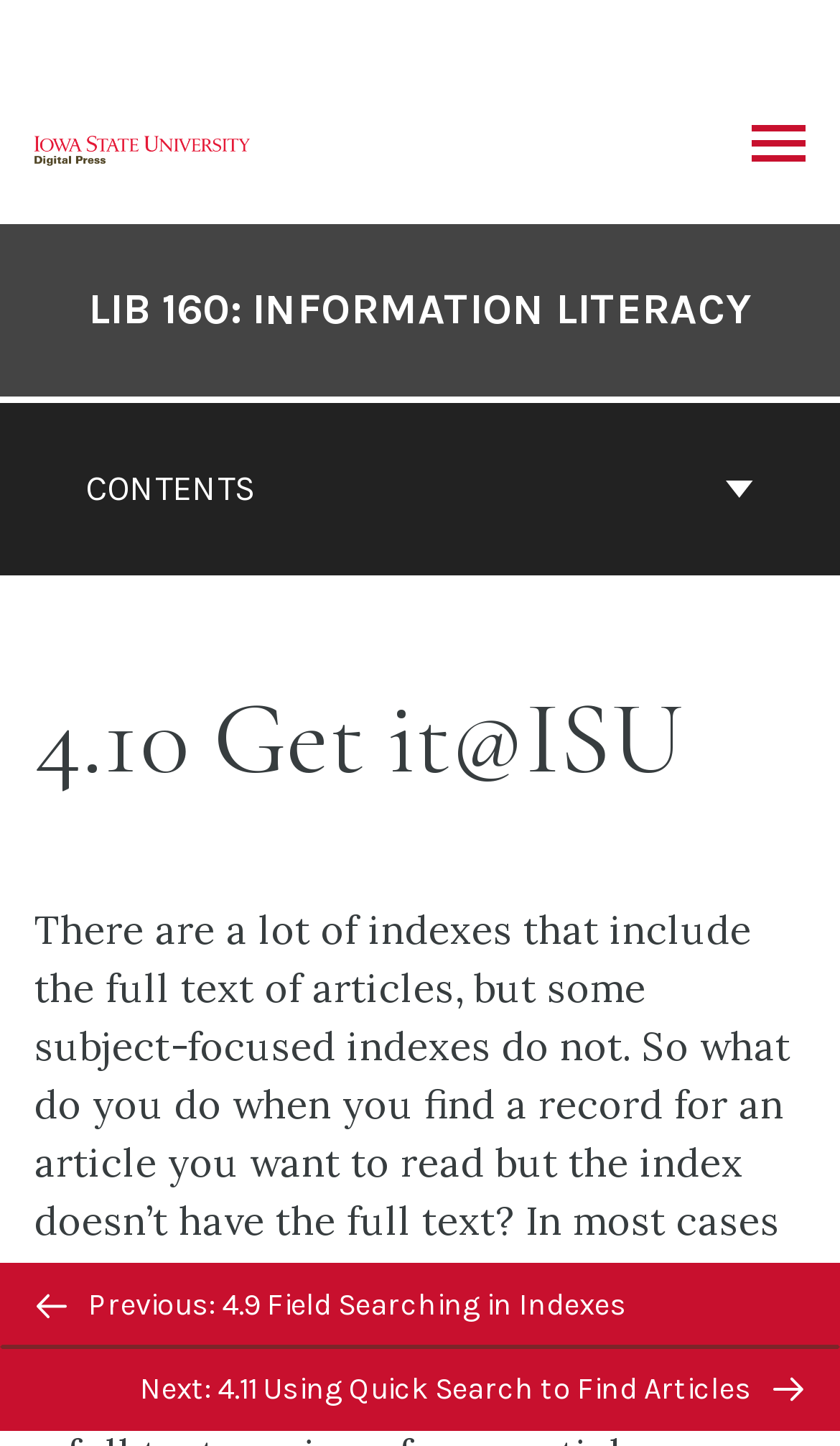What is the name of the university?
Please provide a comprehensive answer based on the contents of the image.

The logo of Iowa State University Digital Press is present on the webpage, which indicates that the webpage is related to Iowa State University.